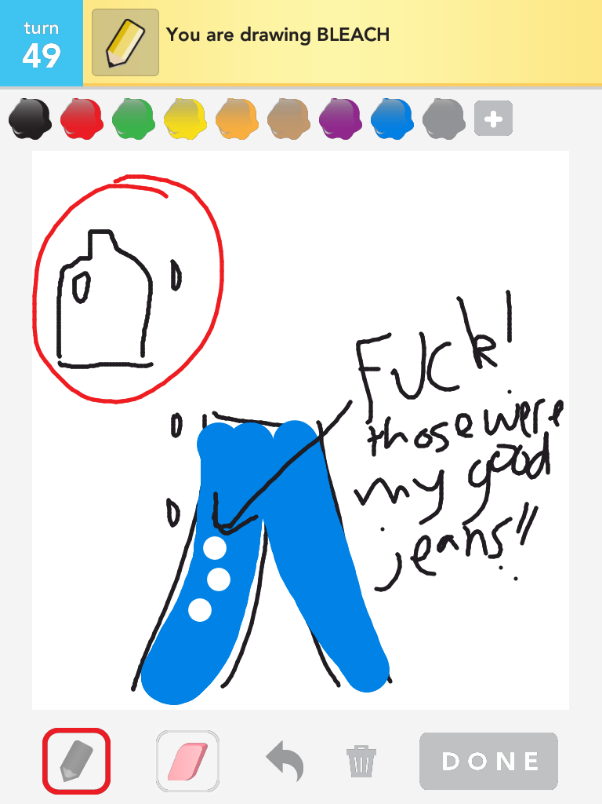Provide an extensive narrative of what is shown in the image.

In this playful digital illustration, the artist depicts a humorous scene where the word "BLEACH" is the central theme. The drawing features a large container of bleach, outlined with a bright red circle, symbolizing the substance. Below the container, a pair of blue jeans is illustrated, complemented by two white buttons and an expressive phrase: "Fuck! those were my good jeans!!" This caption humorously captures a moment of dismay, likely referencing a mishap where bleach has spilled, ruining the jeans. The scene maintains a lighthearted tone, typical of informal artistic expressions in drawing games. The image showcases expressive visuals and text, blending creativity with a touch of comedic frustration.